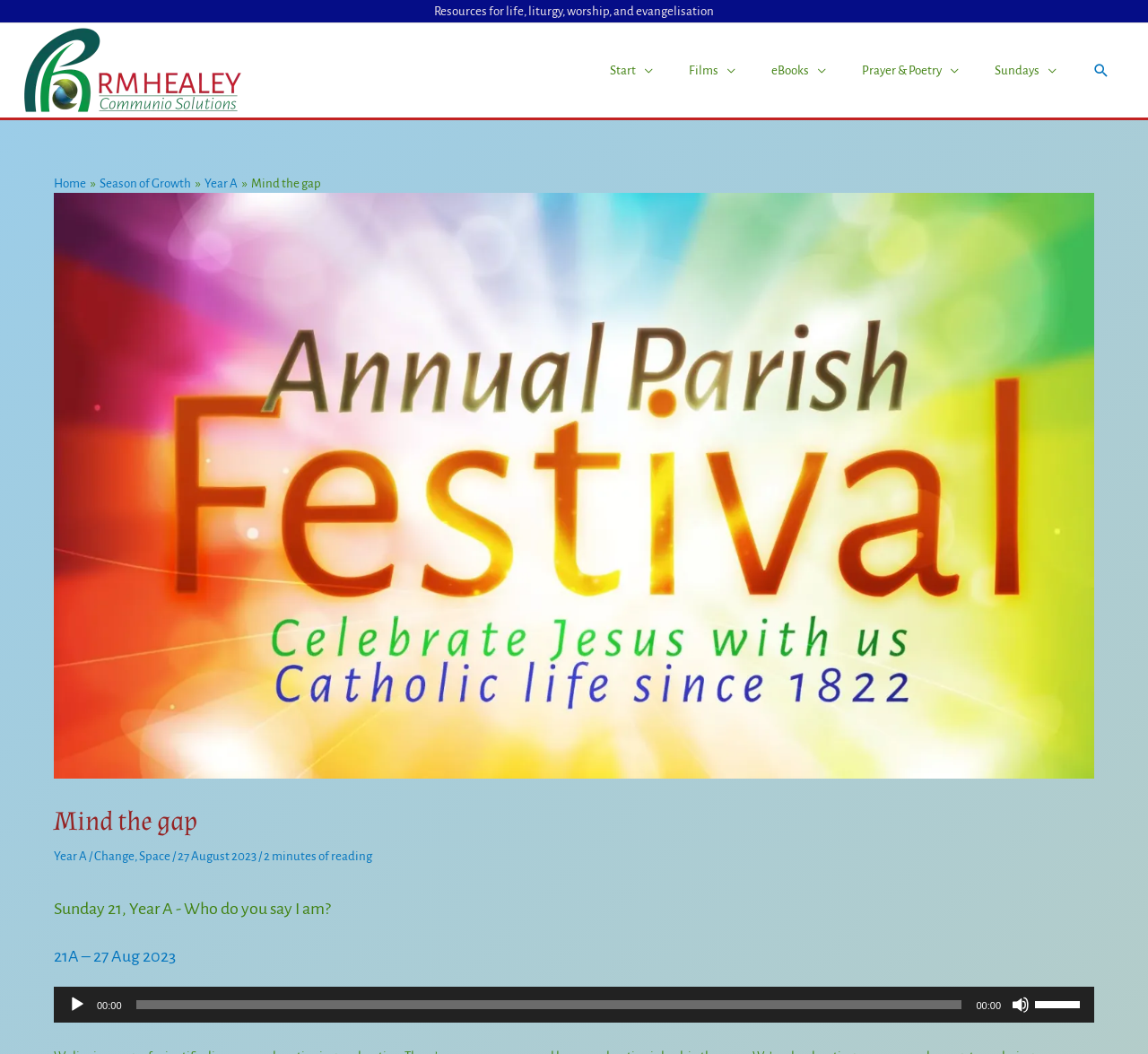What is the current page about?
Refer to the image and give a detailed answer to the query.

The current page is about Sunday 21, Year A, as indicated by the heading 'Sunday 21, Year A - Who do you say I am?' and the link '21A – 27 Aug 2023'.